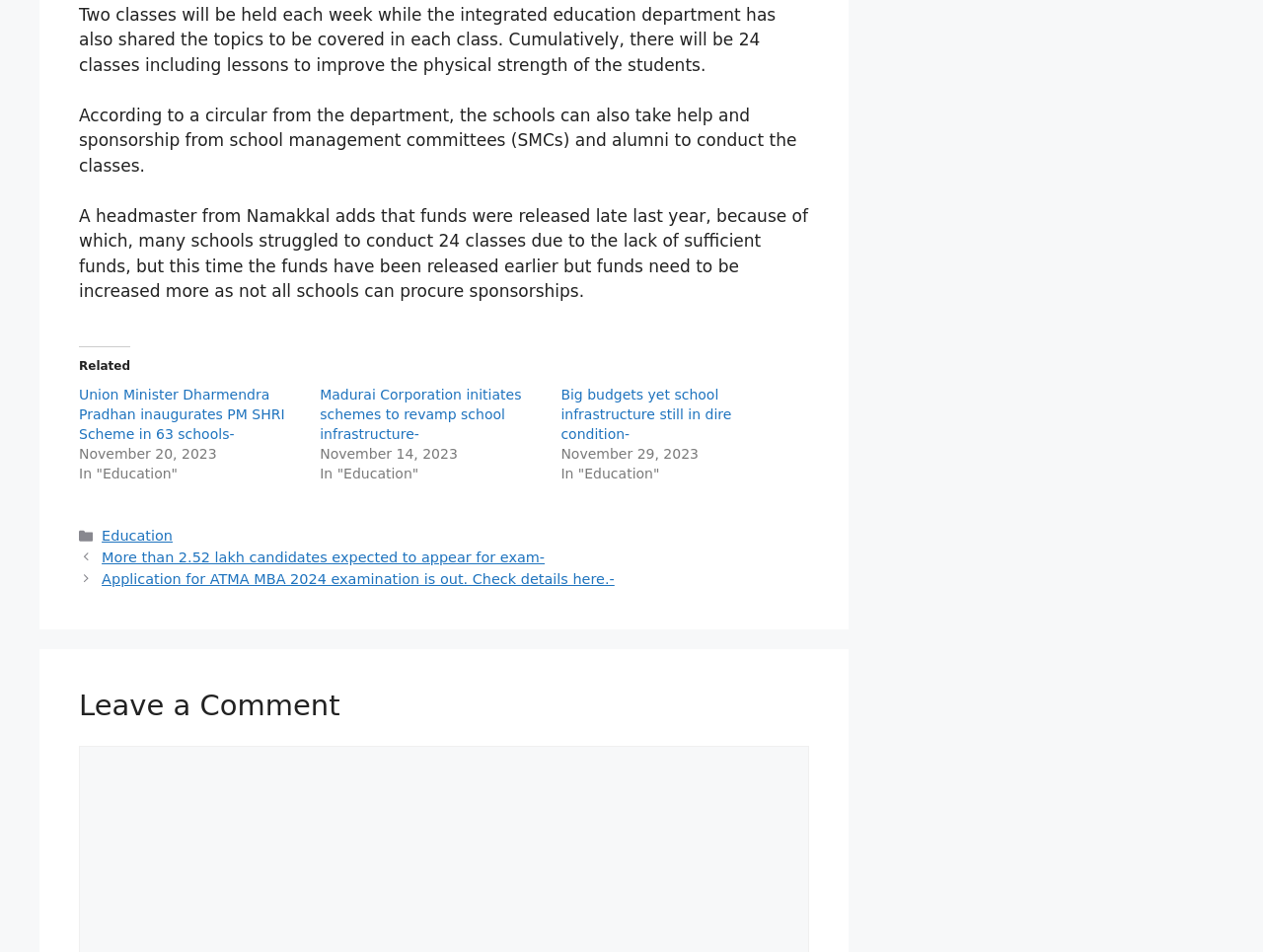What is the date of the article 'Union Minister Dharmendra Pradhan inaugurates PM SHRI Scheme in 63 schools-'?
Offer a detailed and full explanation in response to the question.

The article 'Union Minister Dharmendra Pradhan inaugurates PM SHRI Scheme in 63 schools-' has a timestamp of November 20, 2023, which is the date of the article.